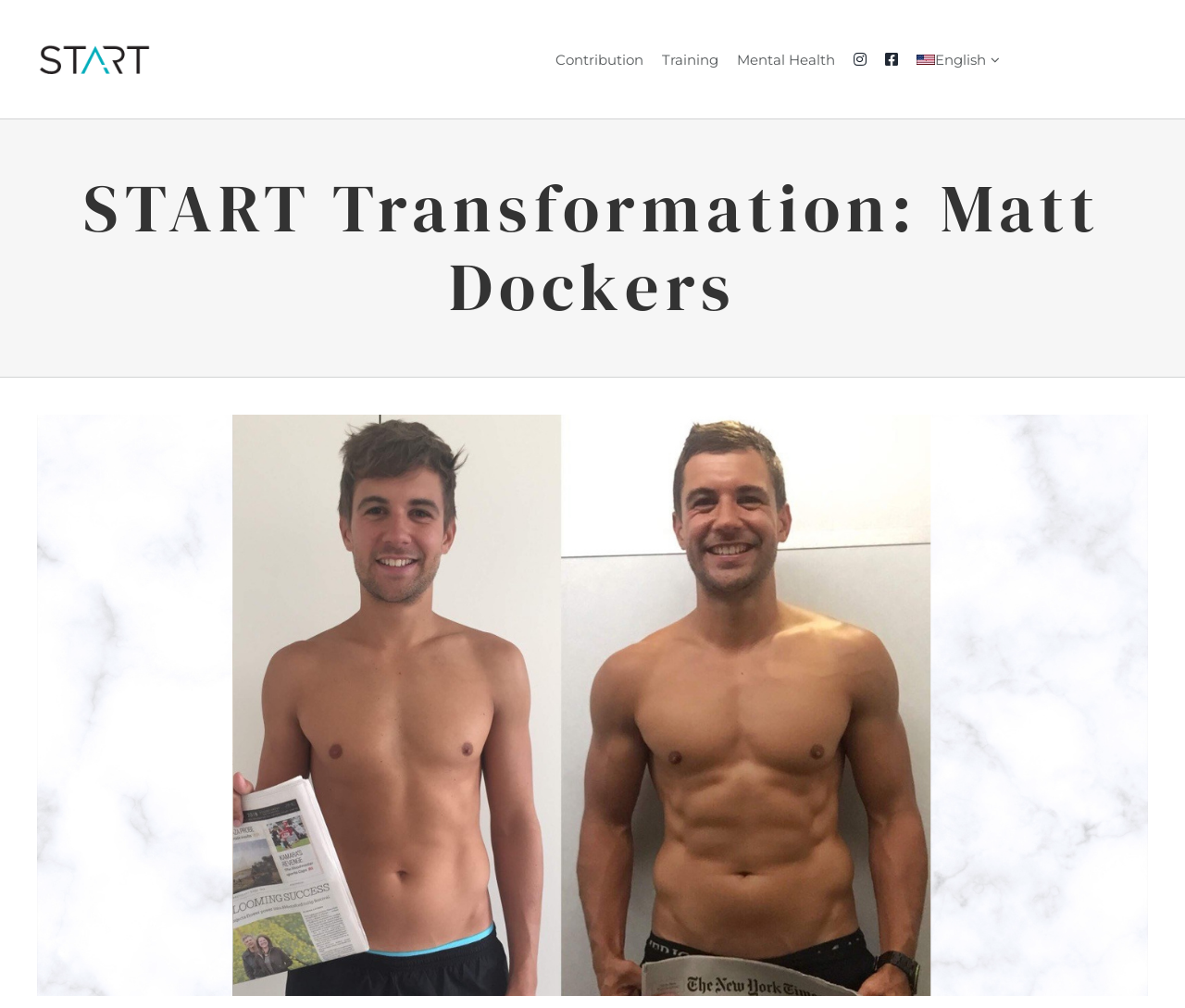Please find the bounding box coordinates of the element that you should click to achieve the following instruction: "View the page title". The coordinates should be presented as four float numbers between 0 and 1: [left, top, right, bottom].

[0.031, 0.168, 0.969, 0.324]